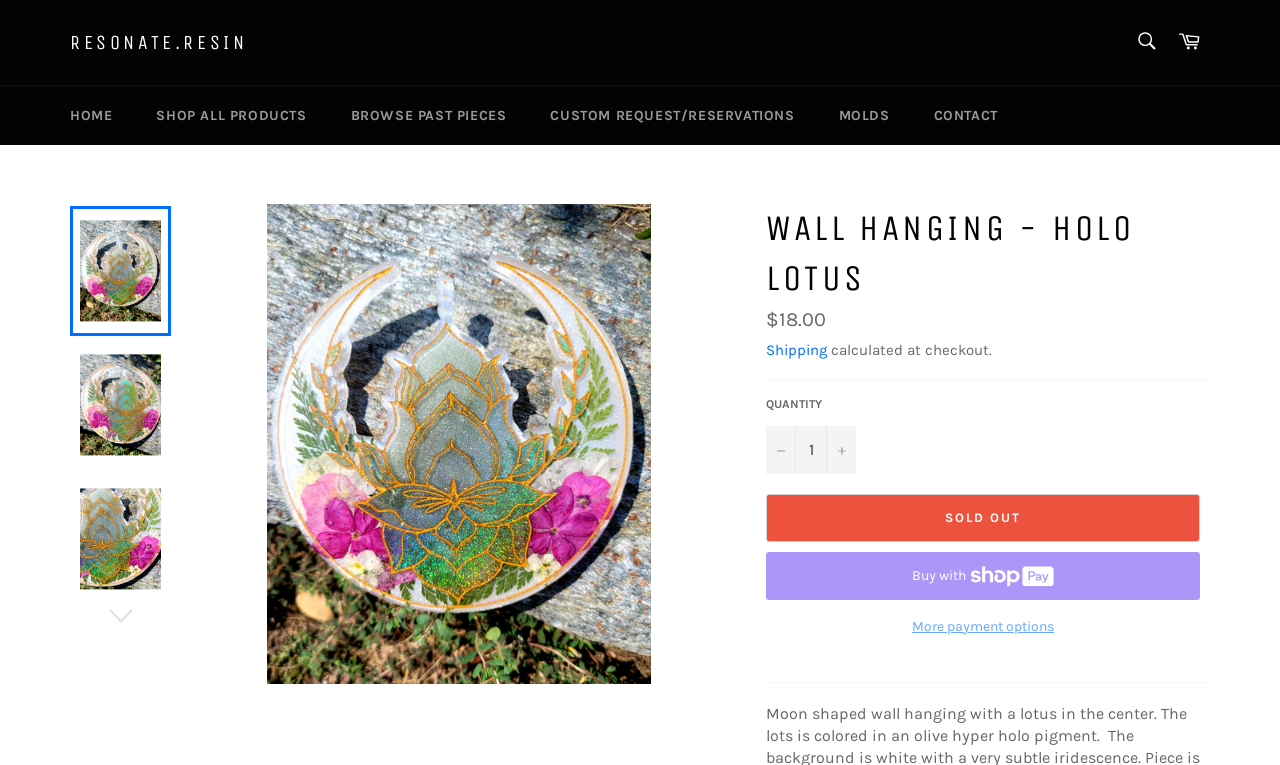Provide the bounding box coordinates of the section that needs to be clicked to accomplish the following instruction: "Go to home page."

[0.039, 0.112, 0.103, 0.19]